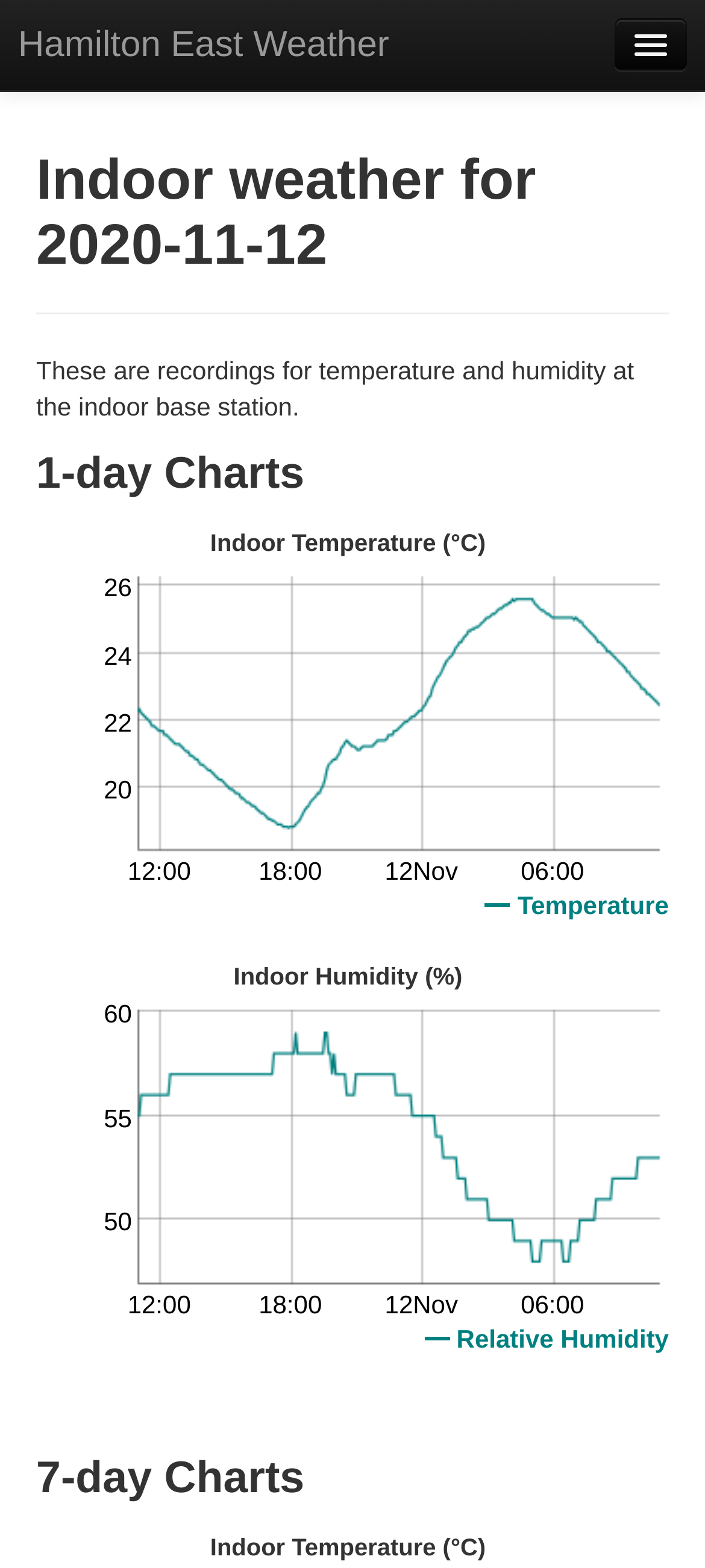Respond with a single word or phrase:
What is the unit of measurement for indoor humidity?

%